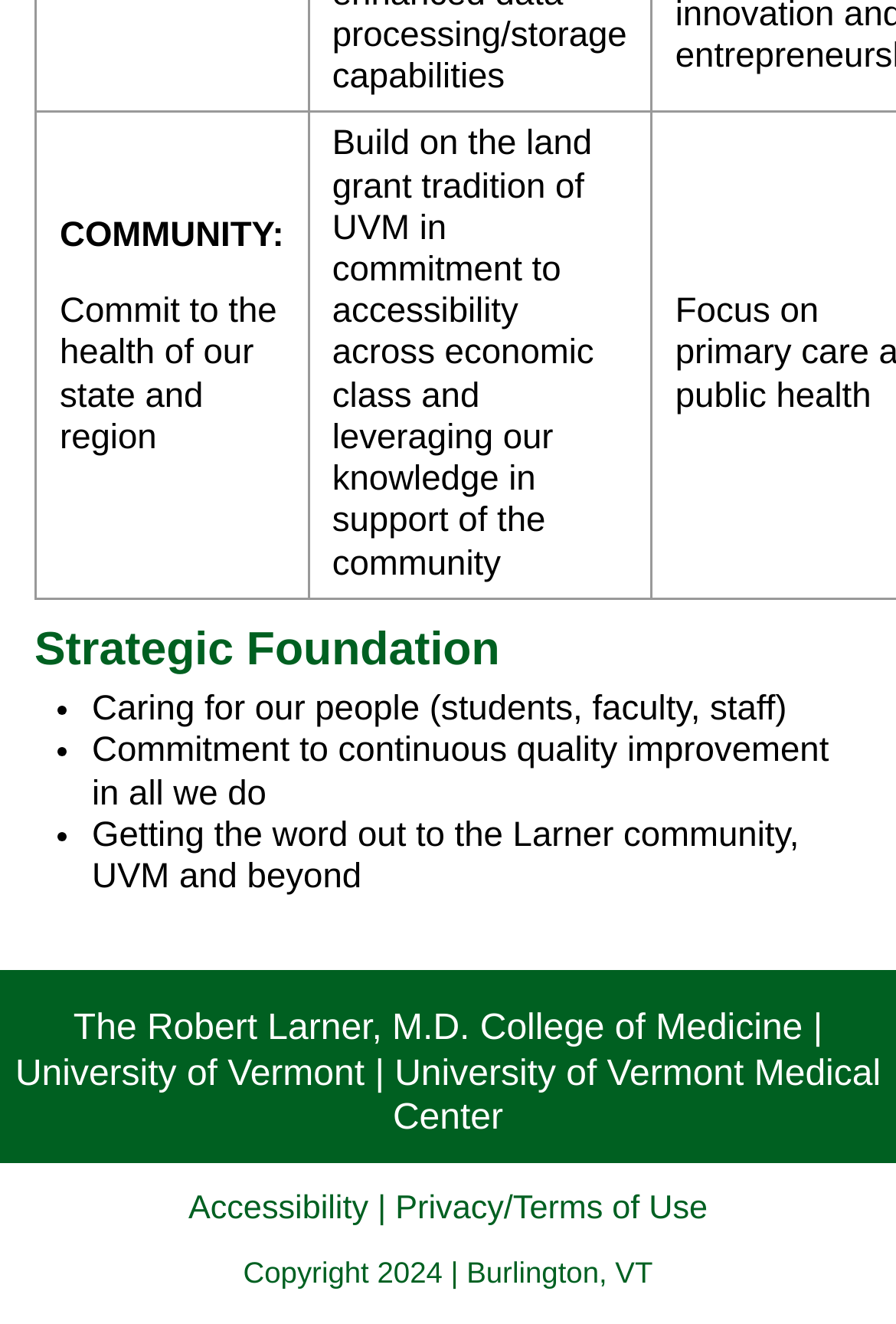Provide your answer to the question using just one word or phrase: What is the last item in the list?

Getting the word out to the Larner community, UVM and beyond